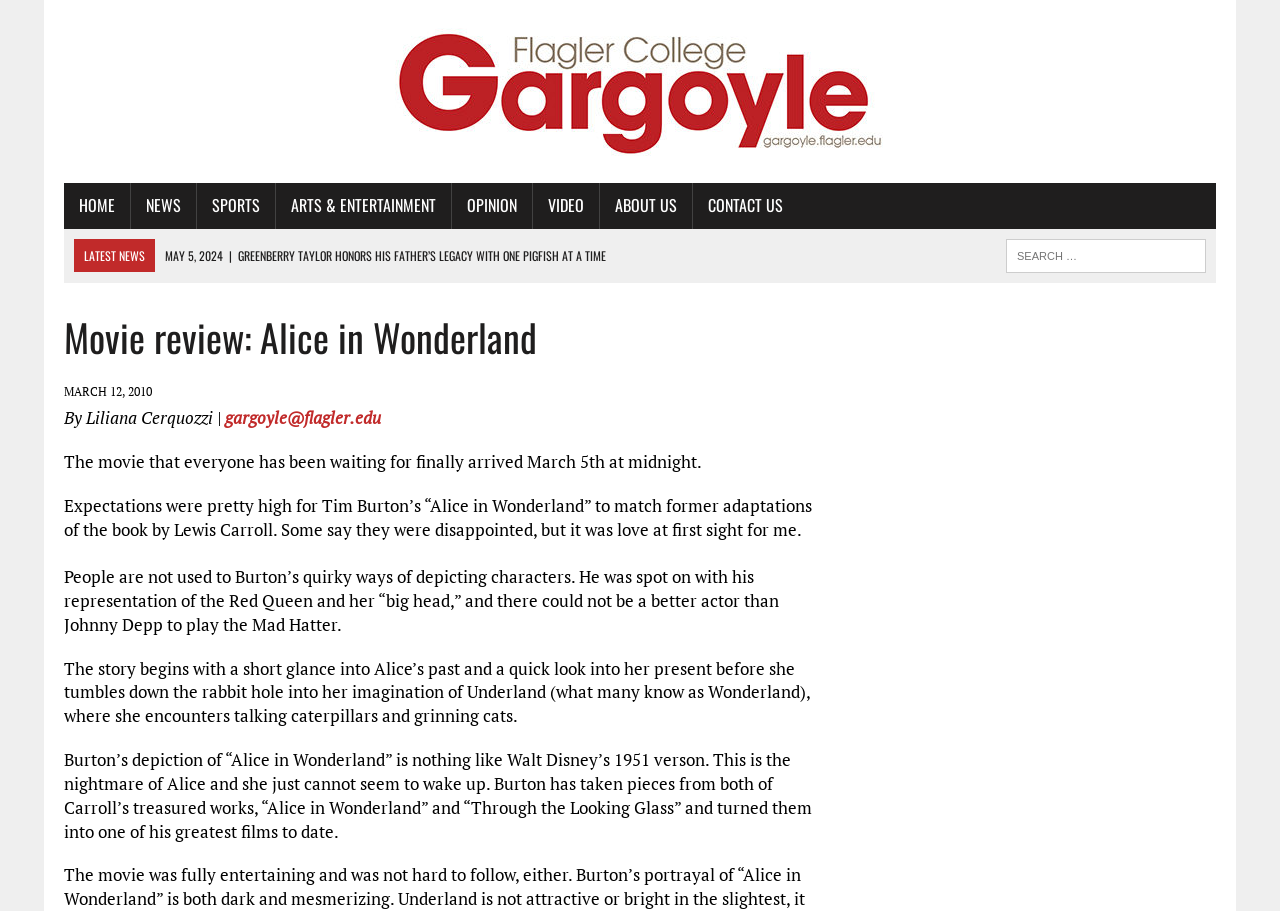Determine the bounding box coordinates of the clickable area required to perform the following instruction: "Contact the author at gargoyle@flagler.edu". The coordinates should be represented as four float numbers between 0 and 1: [left, top, right, bottom].

[0.176, 0.446, 0.298, 0.471]